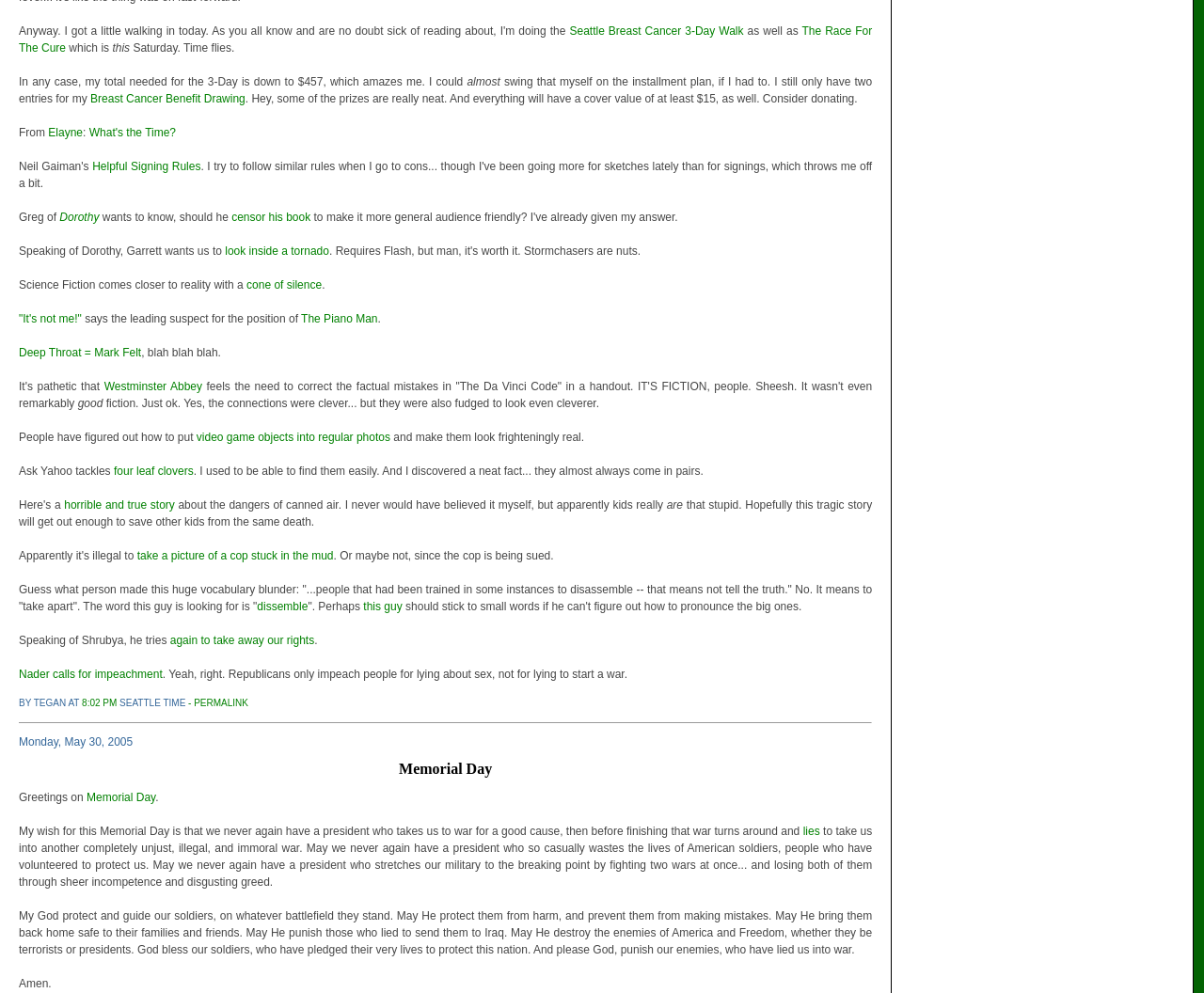Please give the bounding box coordinates of the area that should be clicked to fulfill the following instruction: "Check the link to What's the Time?". The coordinates should be in the format of four float numbers from 0 to 1, i.e., [left, top, right, bottom].

[0.074, 0.127, 0.146, 0.14]